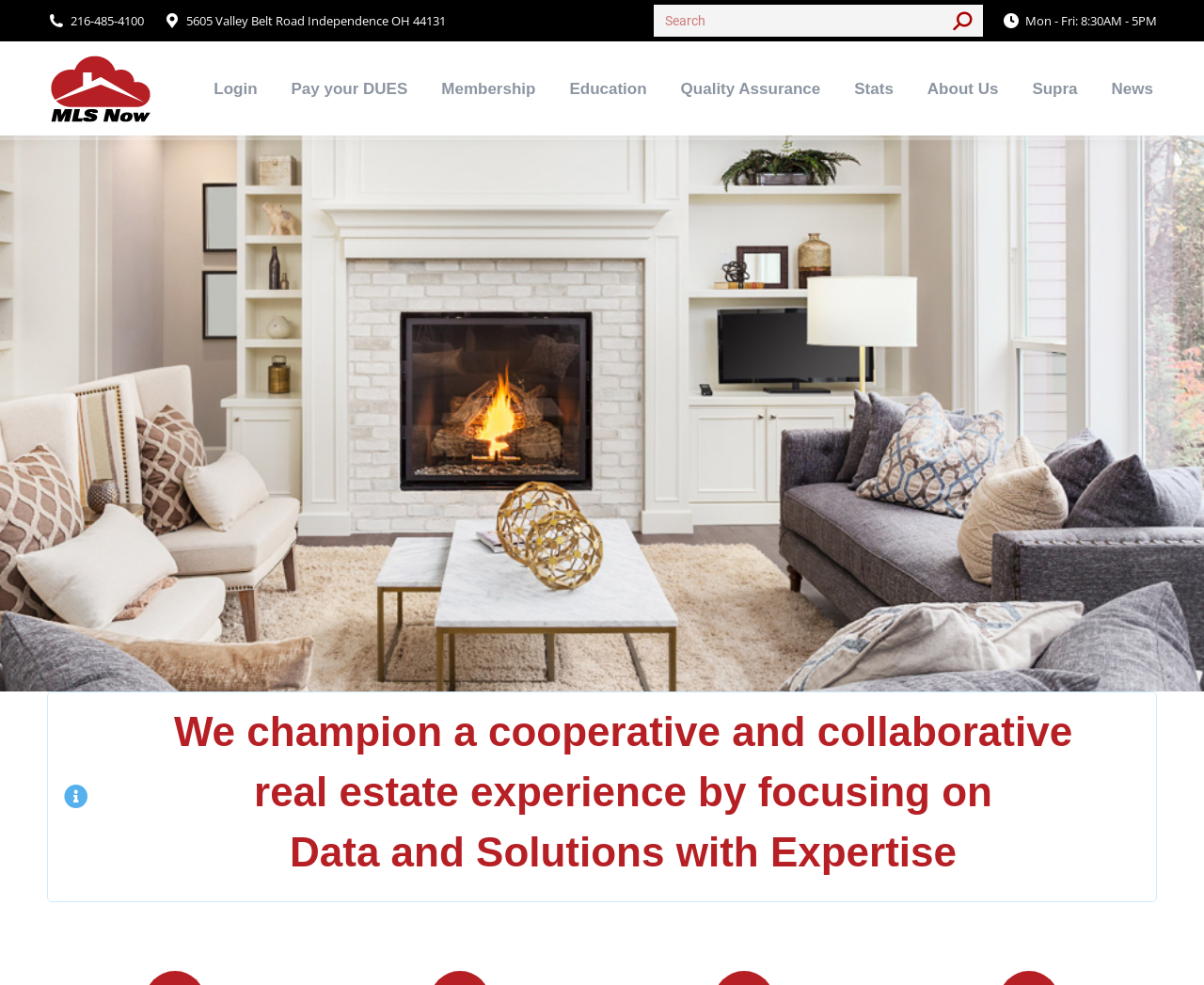Predict the bounding box coordinates of the area that should be clicked to accomplish the following instruction: "Click on the Supra link". The bounding box coordinates should consist of four float numbers between 0 and 1, i.e., [left, top, right, bottom].

[0.854, 0.059, 0.898, 0.12]